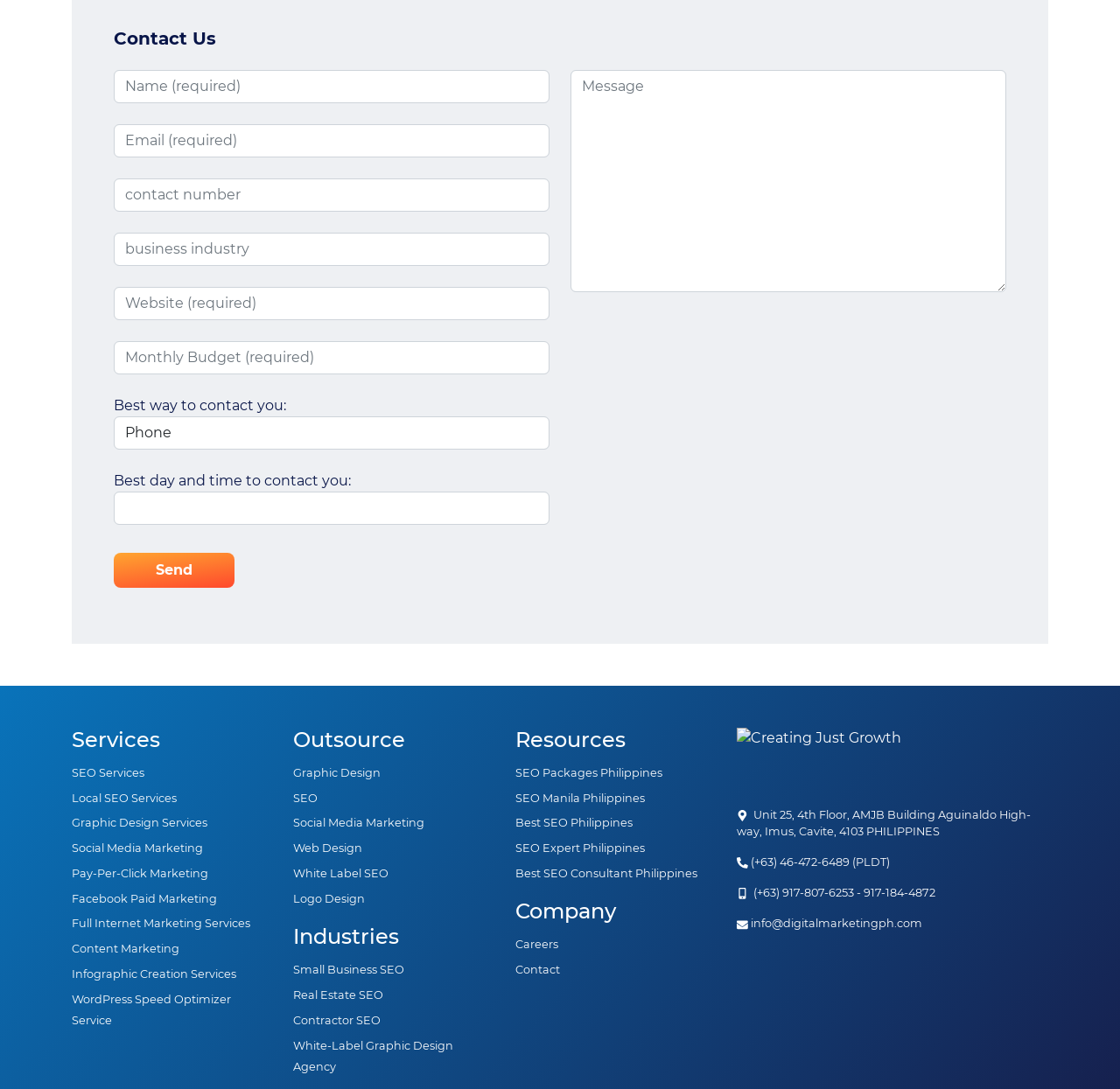What is the purpose of the form on this webpage?
Offer a detailed and exhaustive answer to the question.

The form on this webpage is used to contact the company, as indicated by the heading 'Contact Us' and the various input fields for name, email, contact number, and message.